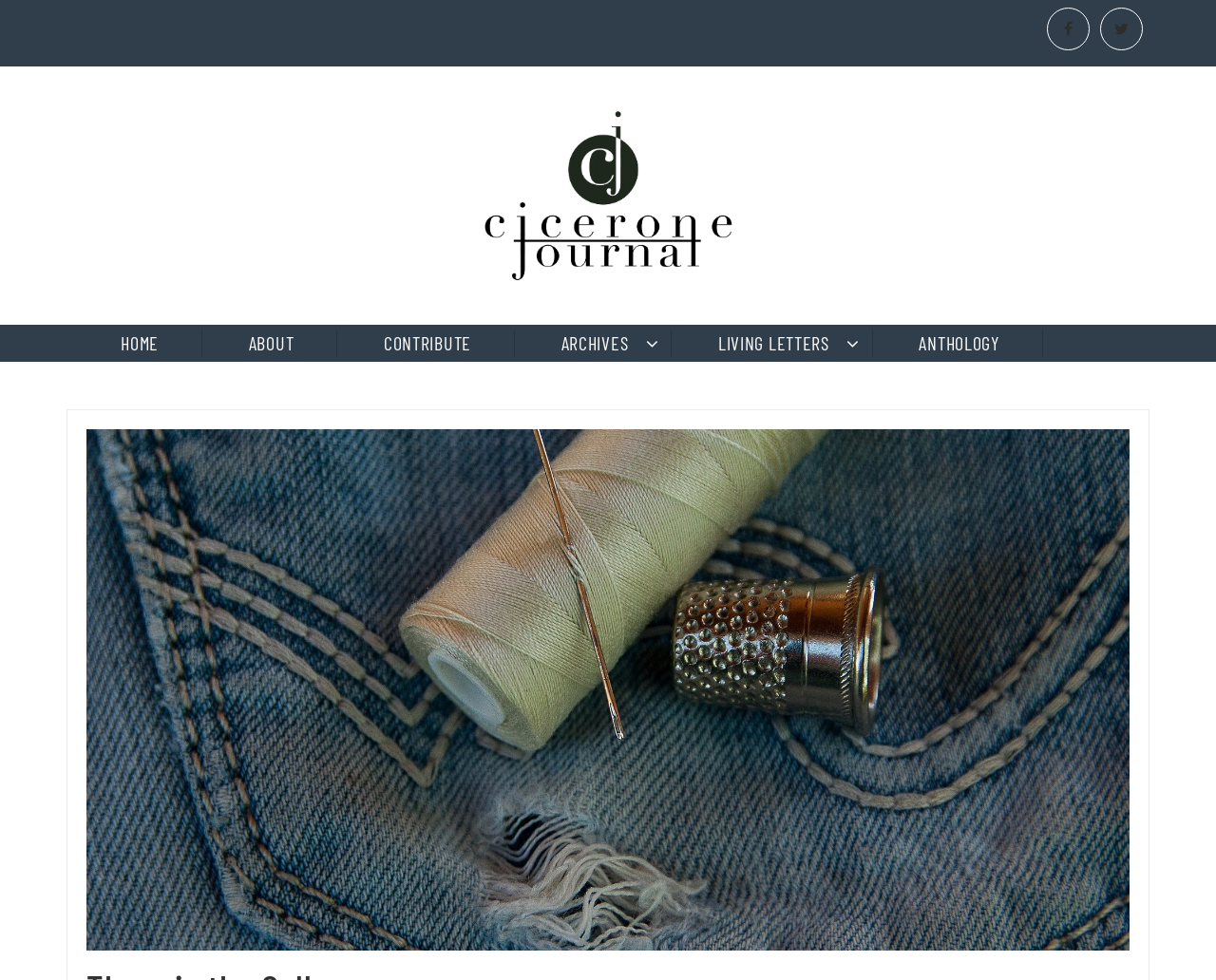Using the image as a reference, answer the following question in as much detail as possible:
What is the name of the image on the webpage?

I found the answer by looking at the image element with the text 'Three in the Gallery' which is located at [0.071, 0.438, 0.929, 0.97]. This image is likely to be the main image on the webpage.